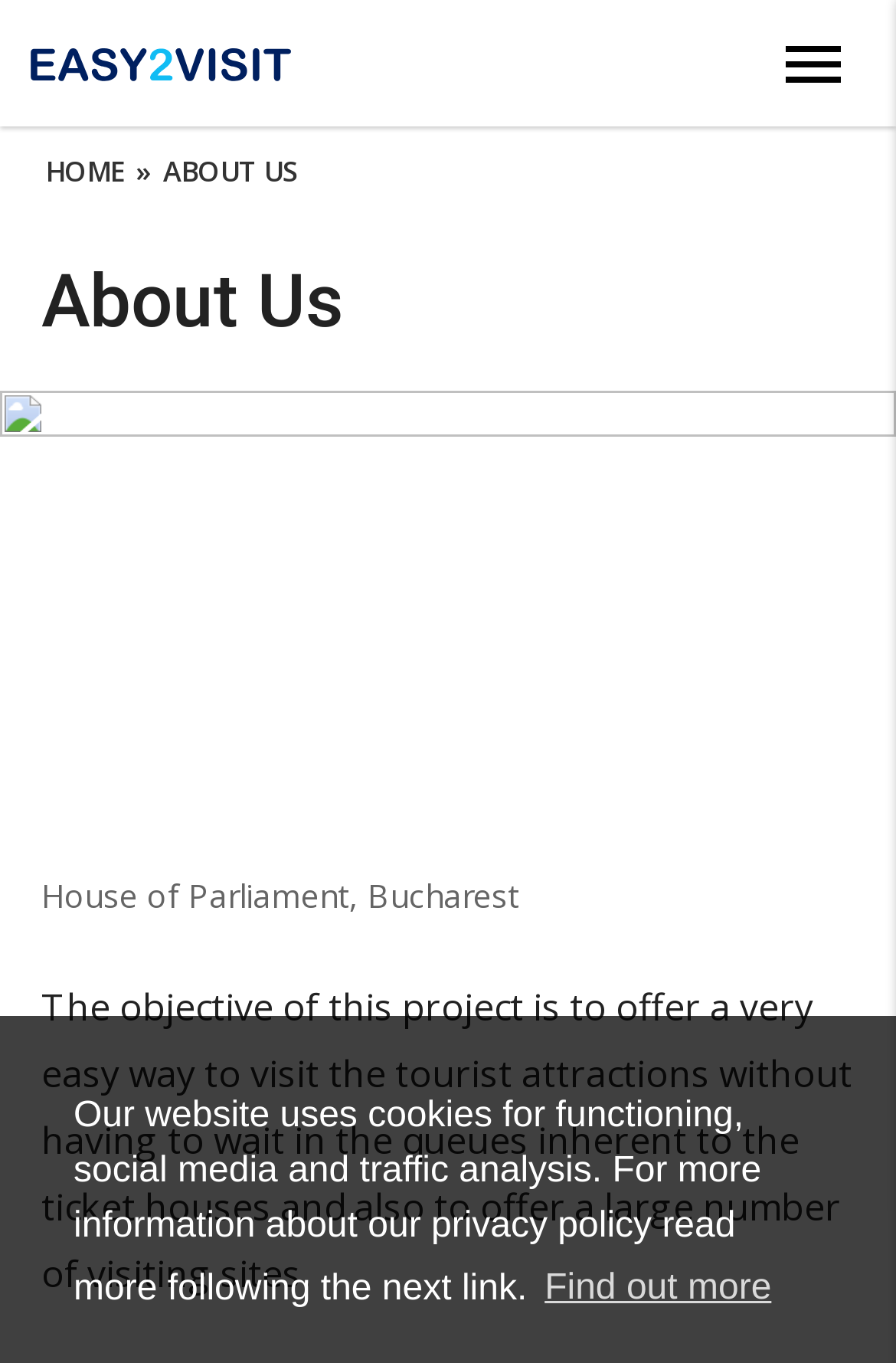Identify the bounding box of the UI element described as follows: "Find out more". Provide the coordinates as four float numbers in the range of 0 to 1 [left, top, right, bottom].

[0.6, 0.921, 0.869, 0.972]